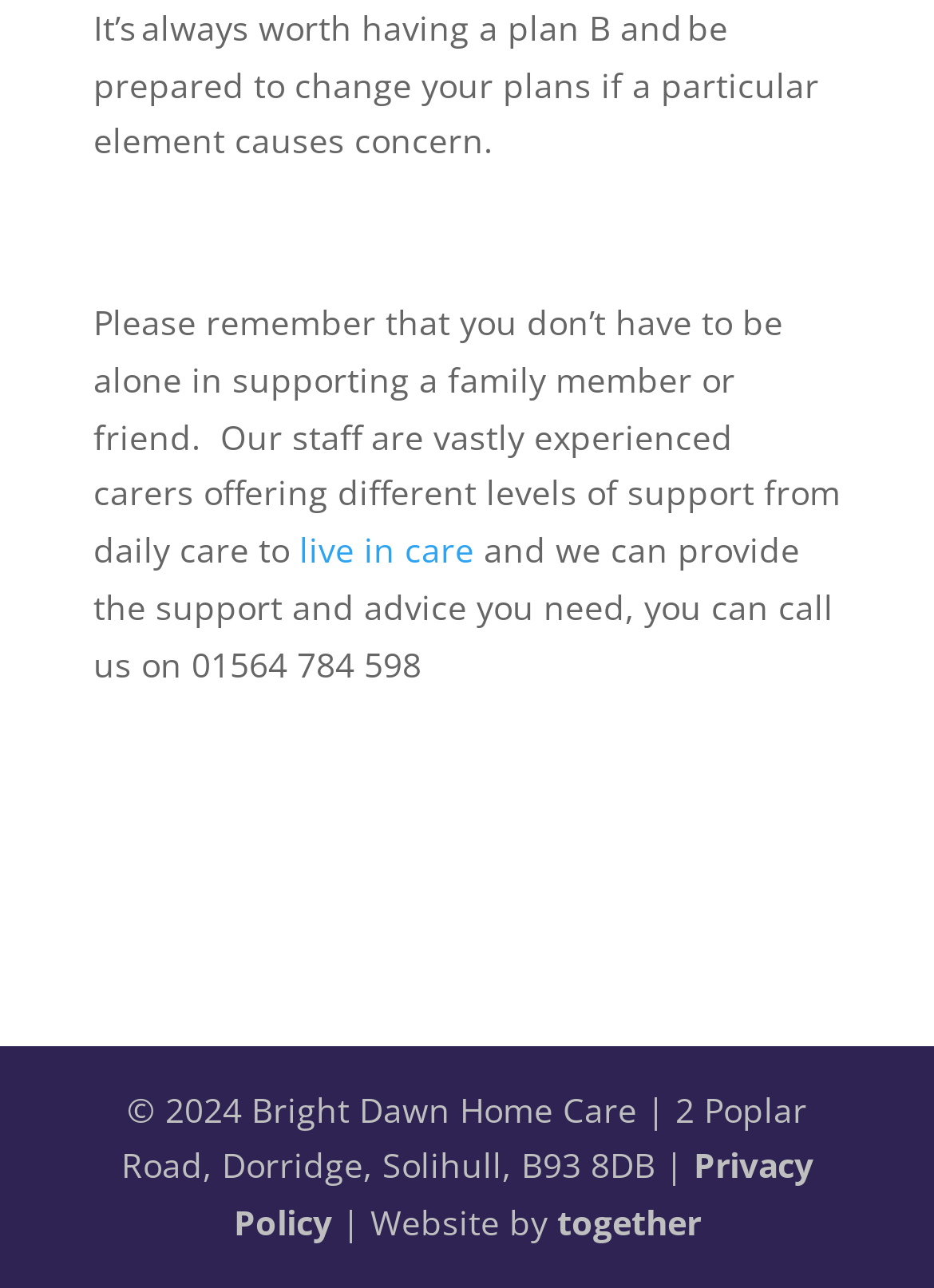What type of care is mentioned in the webpage?
Could you give a comprehensive explanation in response to this question?

I found the type of care by reading the link element that says 'live in care', which is mentioned as one of the levels of support provided by the staff.